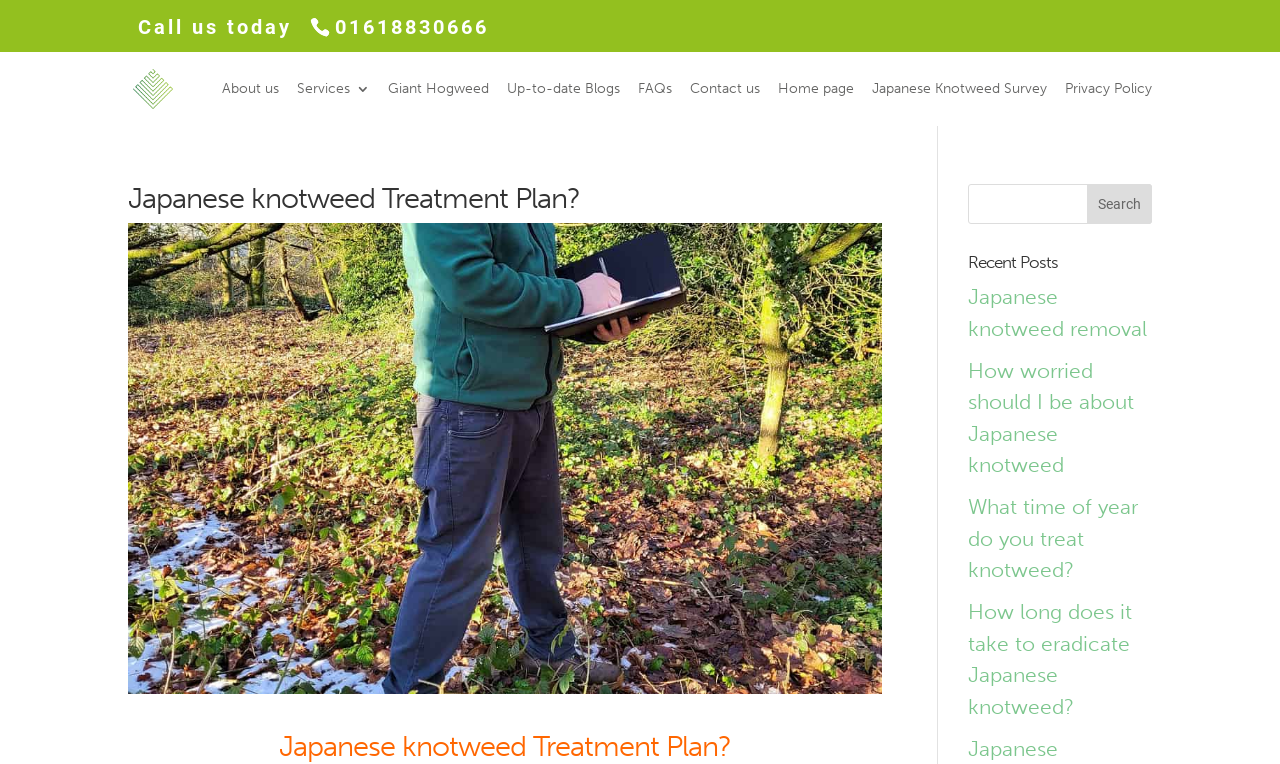Please answer the following question using a single word or phrase: 
What is the name of the company providing Japanese knotweed treatment?

Japanese Knotweed Plus